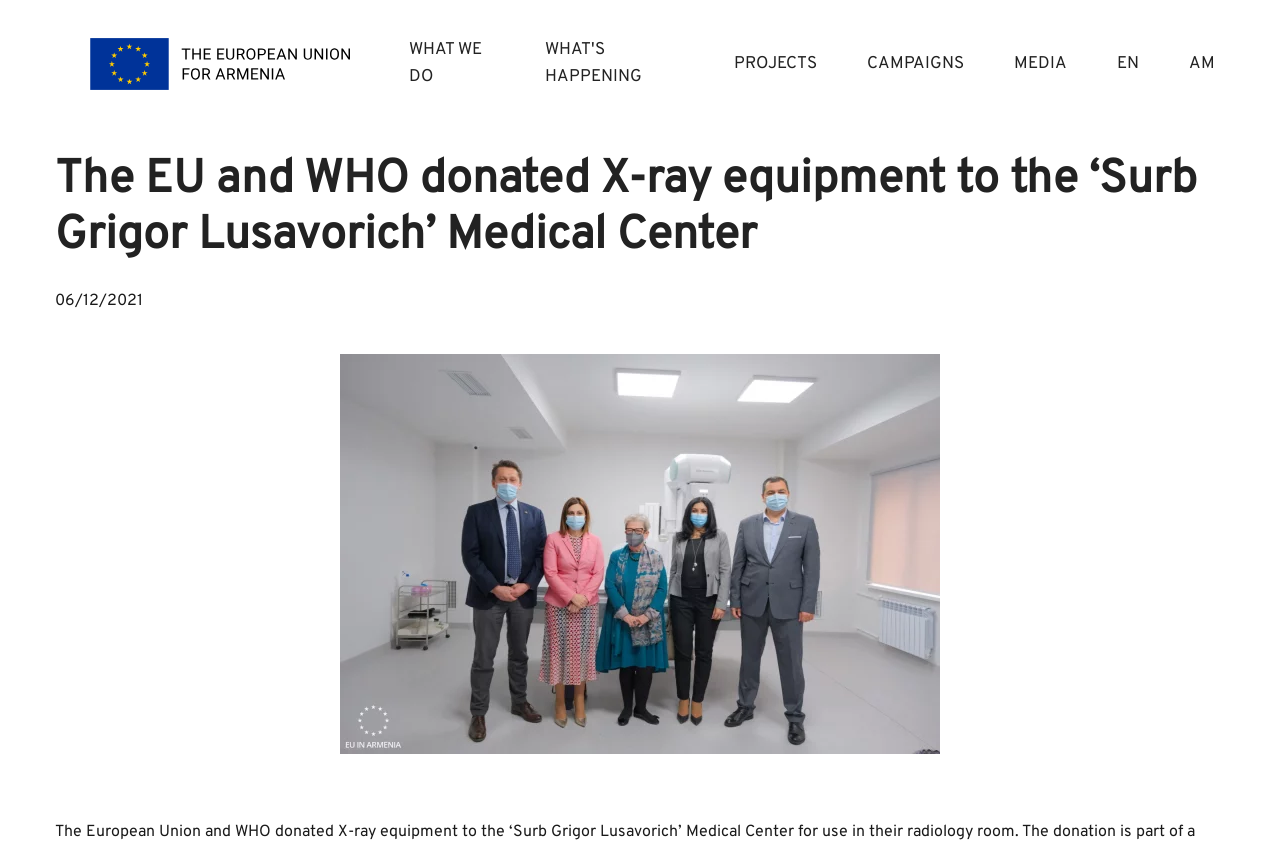Locate the bounding box for the described UI element: "WHAT WE DO". Ensure the coordinates are four float numbers between 0 and 1, formatted as [left, top, right, bottom].

[0.312, 0.029, 0.395, 0.123]